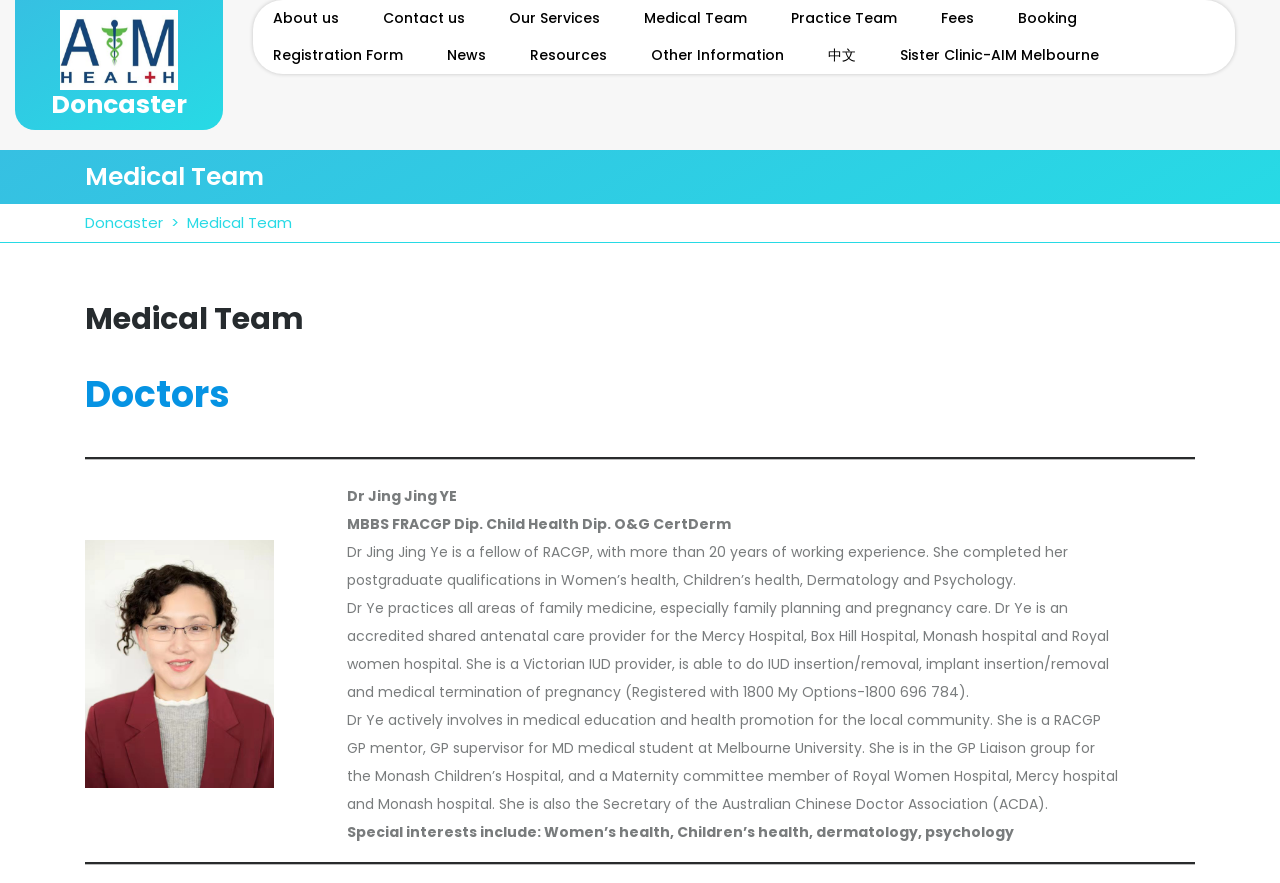What is the bounding box coordinate of the image with the text 'Doncaster'?
Answer briefly with a single word or phrase based on the image.

[0.047, 0.011, 0.139, 0.102]